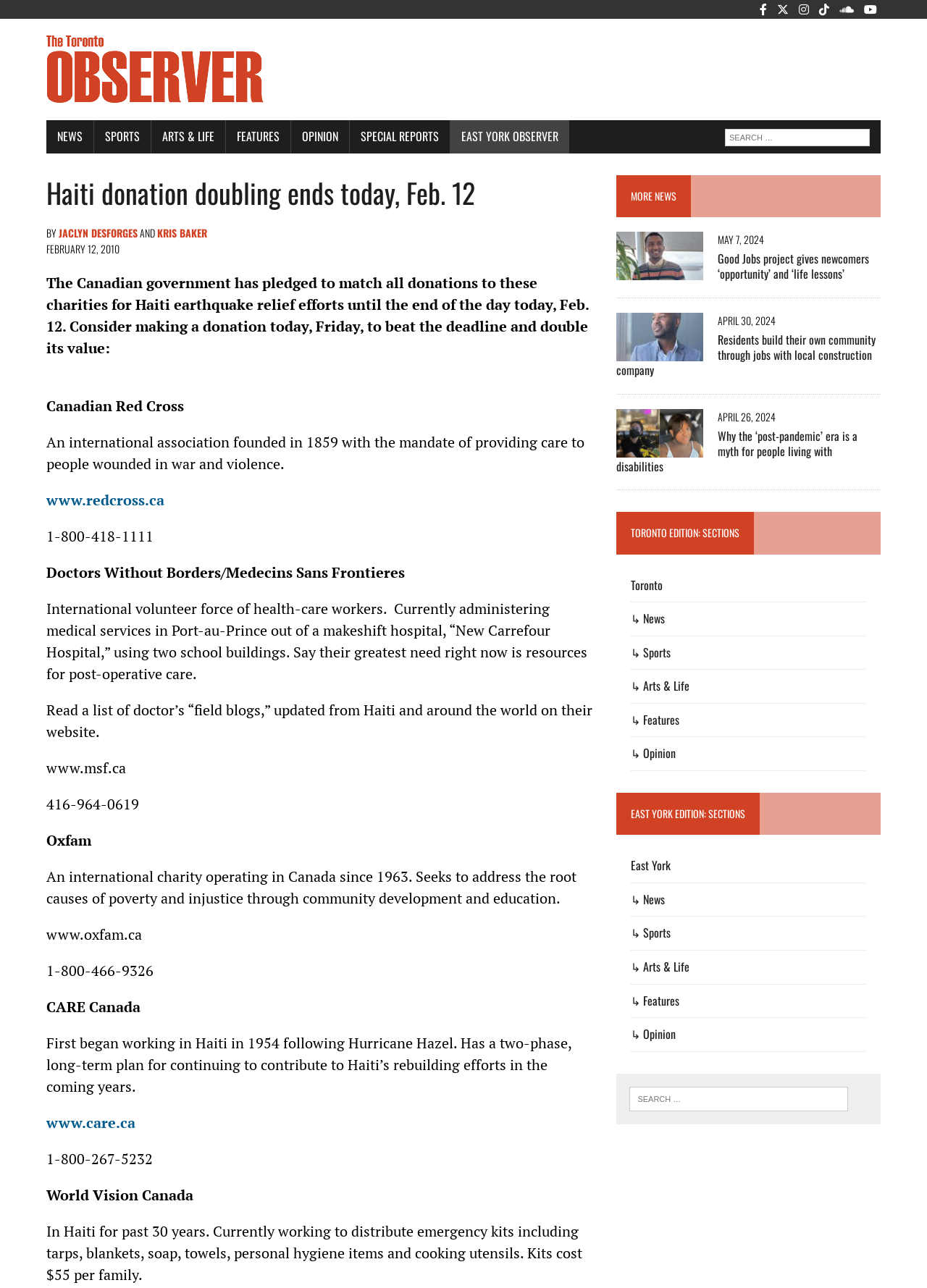Pinpoint the bounding box coordinates of the area that must be clicked to complete this instruction: "Search for something".

[0.782, 0.099, 0.938, 0.113]